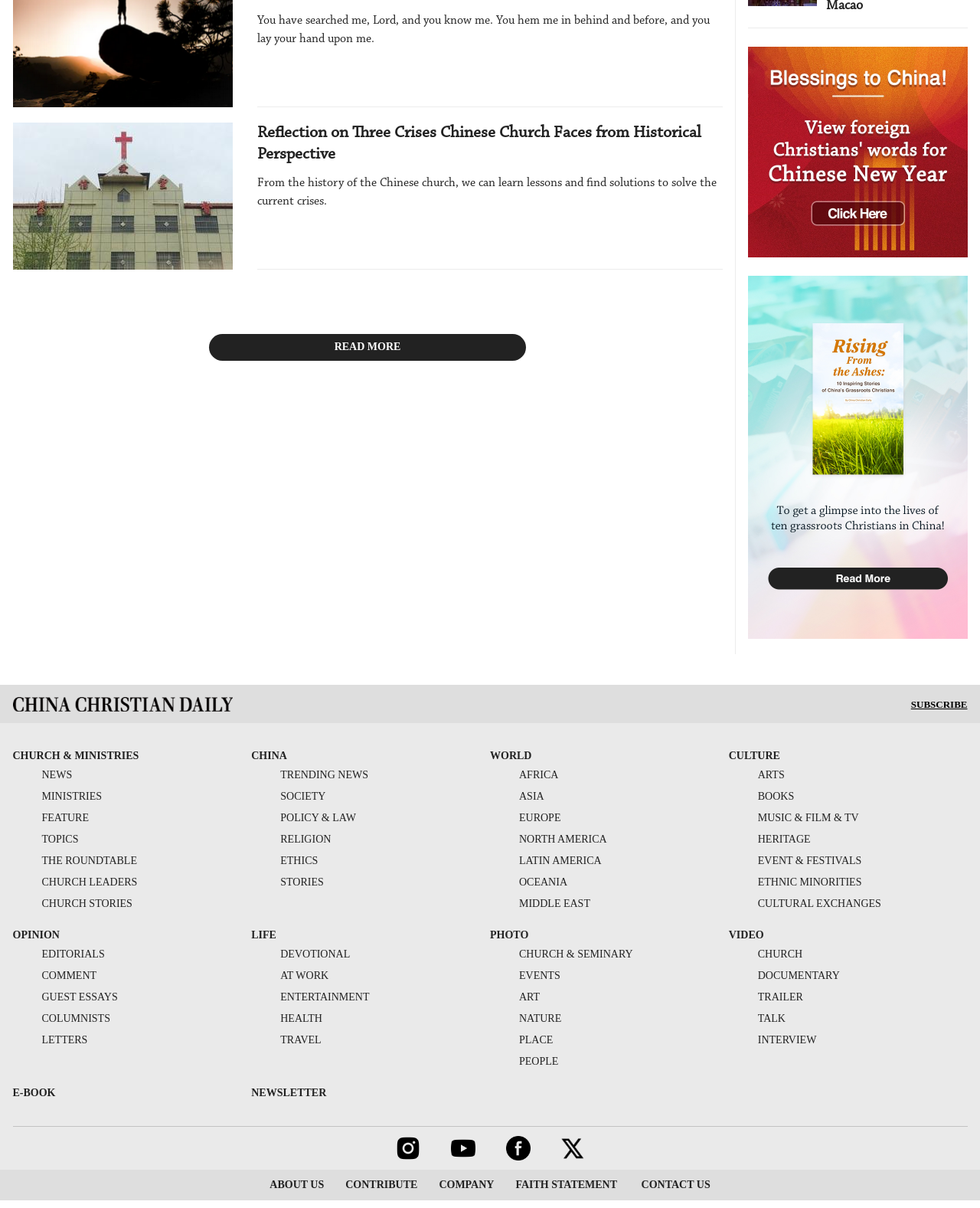Locate the bounding box coordinates of the clickable element to fulfill the following instruction: "Visit the 'CHURCH & MINISTRIES' page". Provide the coordinates as four float numbers between 0 and 1 in the format [left, top, right, bottom].

[0.013, 0.621, 0.142, 0.631]